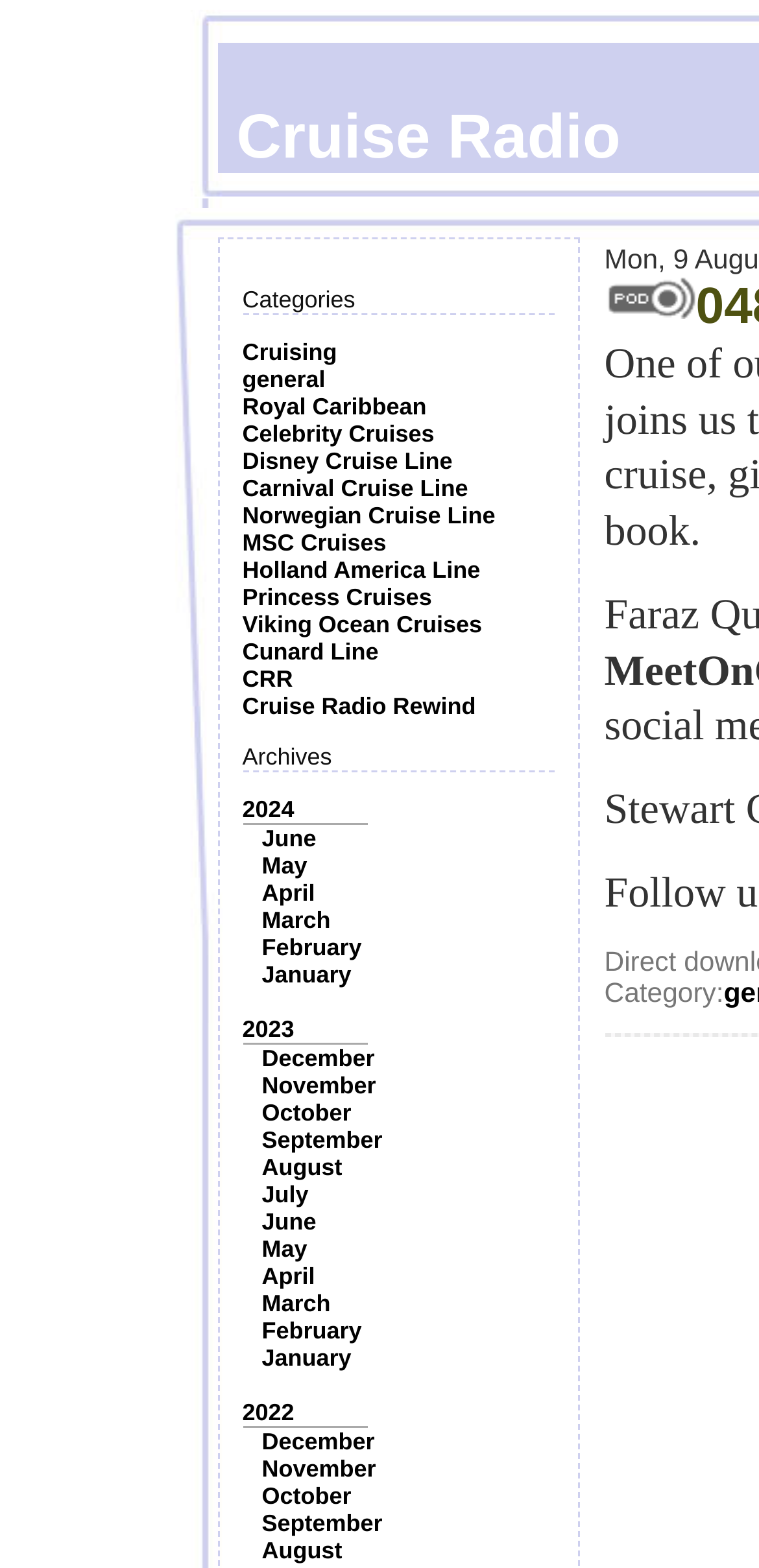Please provide the bounding box coordinates for the element that needs to be clicked to perform the instruction: "View archives for 2024". The coordinates must consist of four float numbers between 0 and 1, formatted as [left, top, right, bottom].

[0.319, 0.507, 0.388, 0.525]